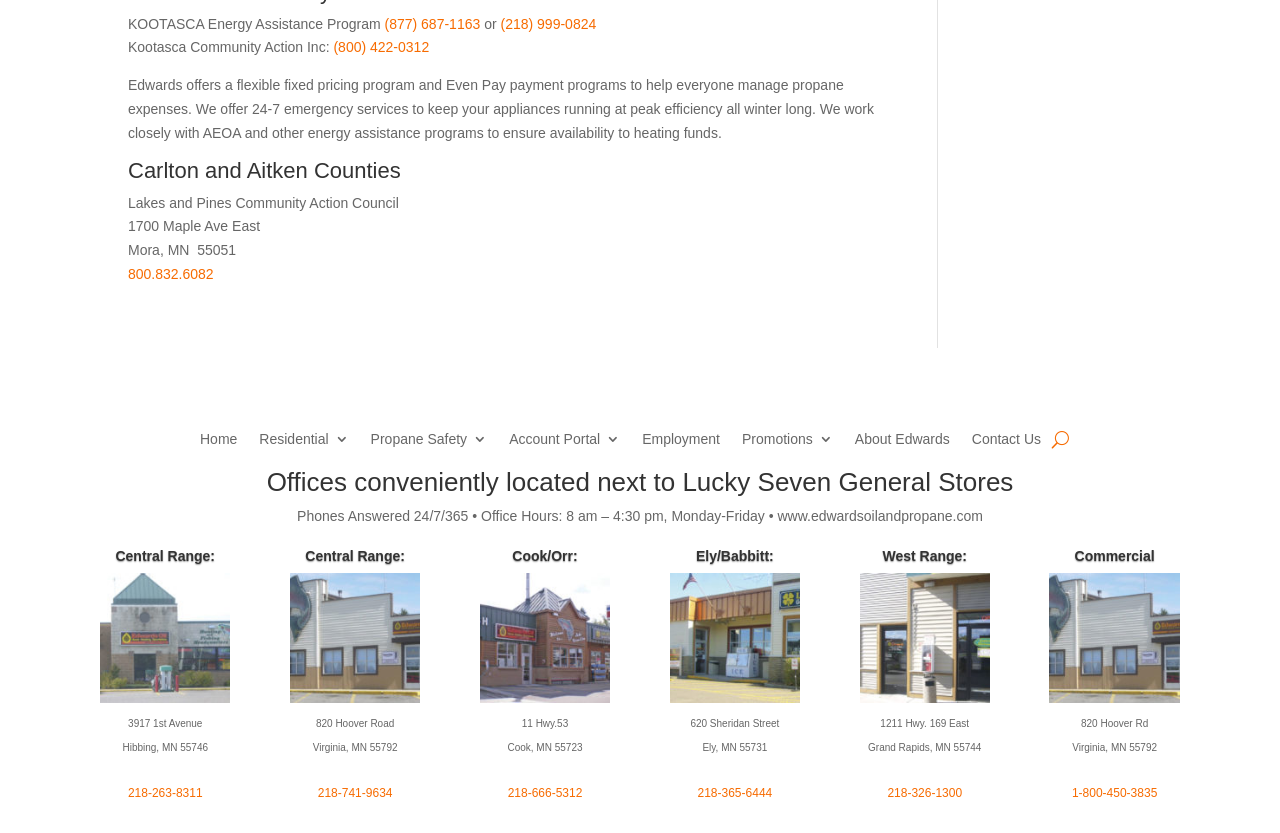Locate the bounding box of the UI element described by: "Propane Safety" in the given webpage screenshot.

[0.29, 0.519, 0.381, 0.546]